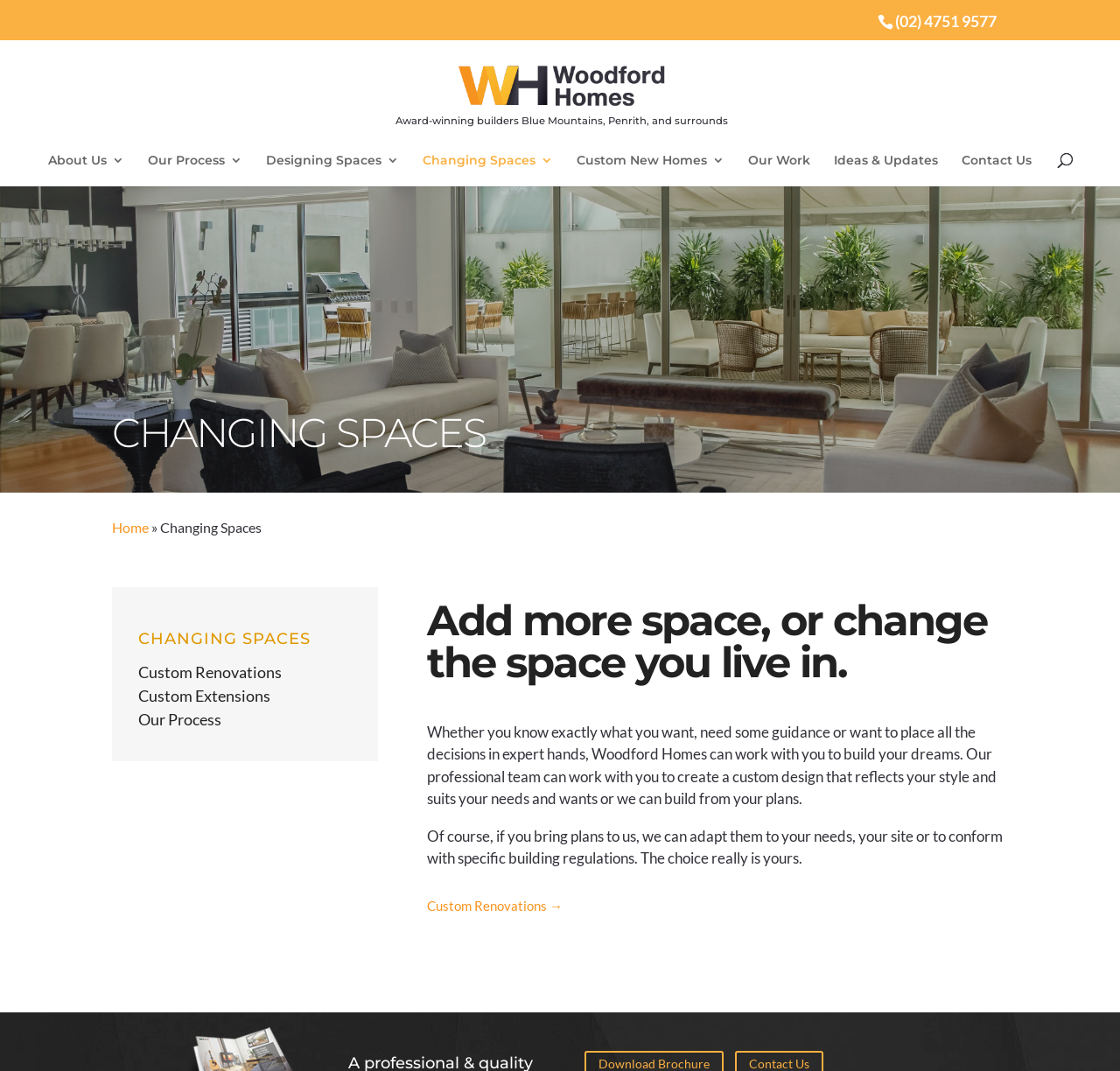Can you show the bounding box coordinates of the region to click on to complete the task described in the instruction: "Call the phone number"?

[0.799, 0.01, 0.89, 0.028]